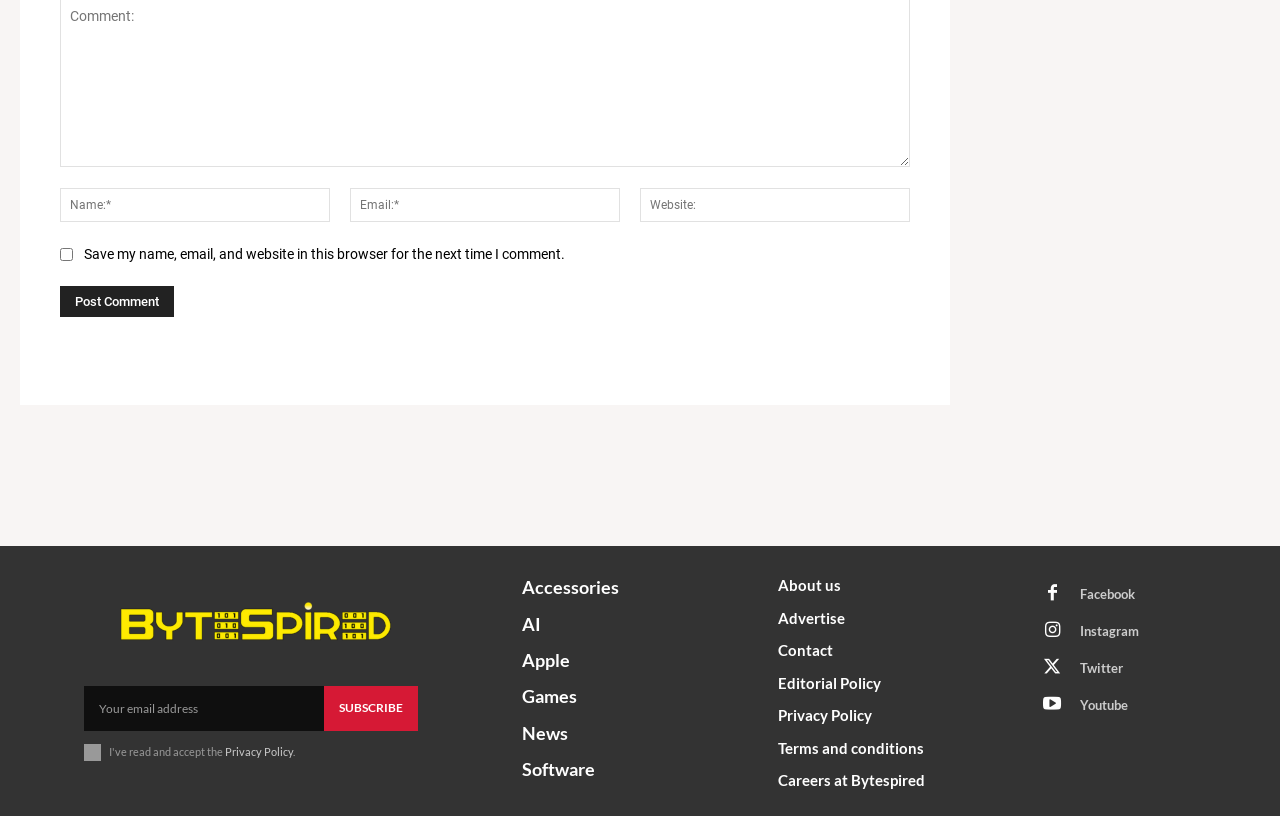Please provide a short answer using a single word or phrase for the question:
What is the function of the 'Post Comment' button?

Submit comment